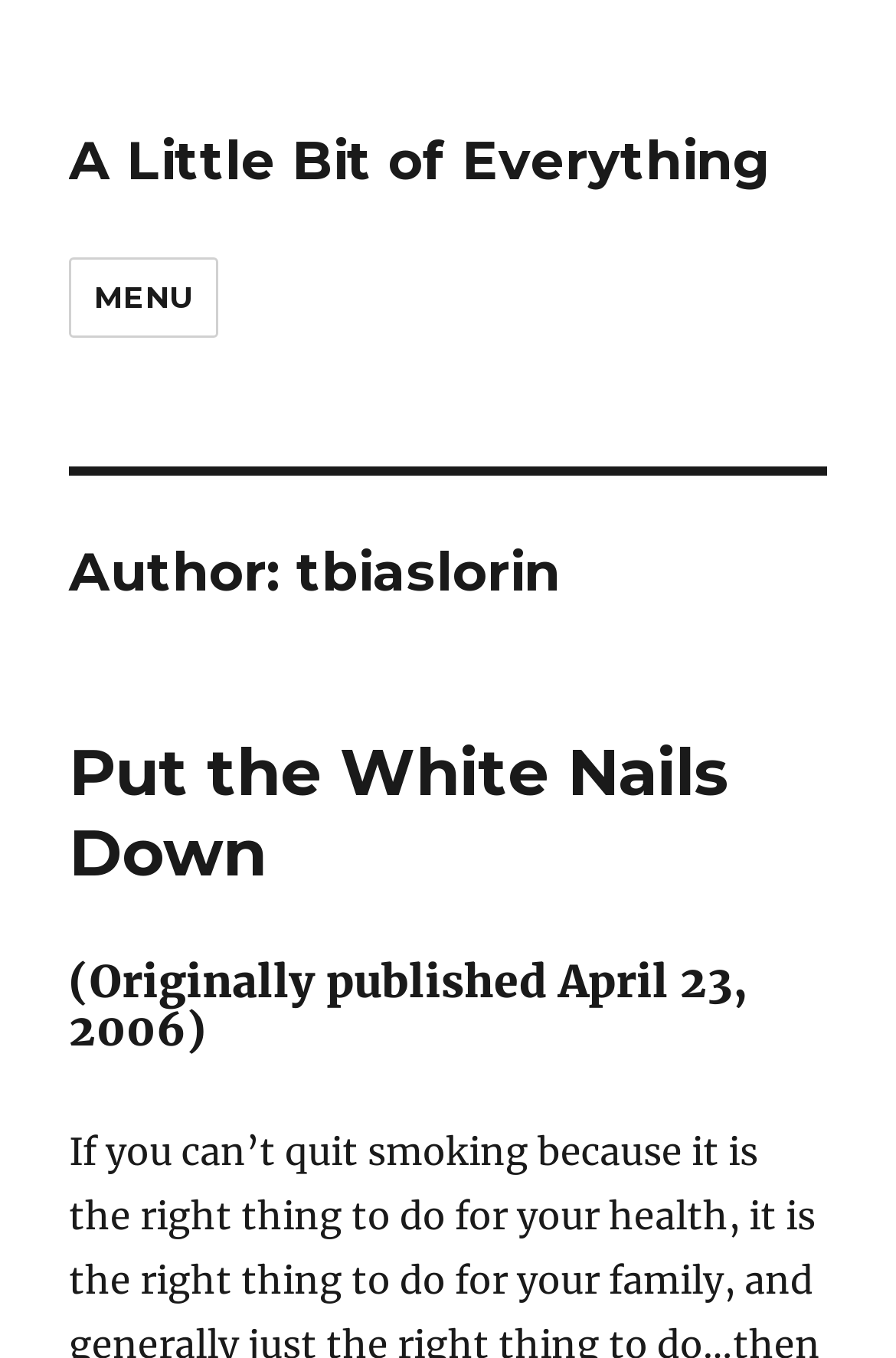How many navigation menus are there?
Please respond to the question with as much detail as possible.

I found the 'MENU' button that controls two navigation menus, 'site-navigation' and 'social-navigation', so there are two navigation menus.